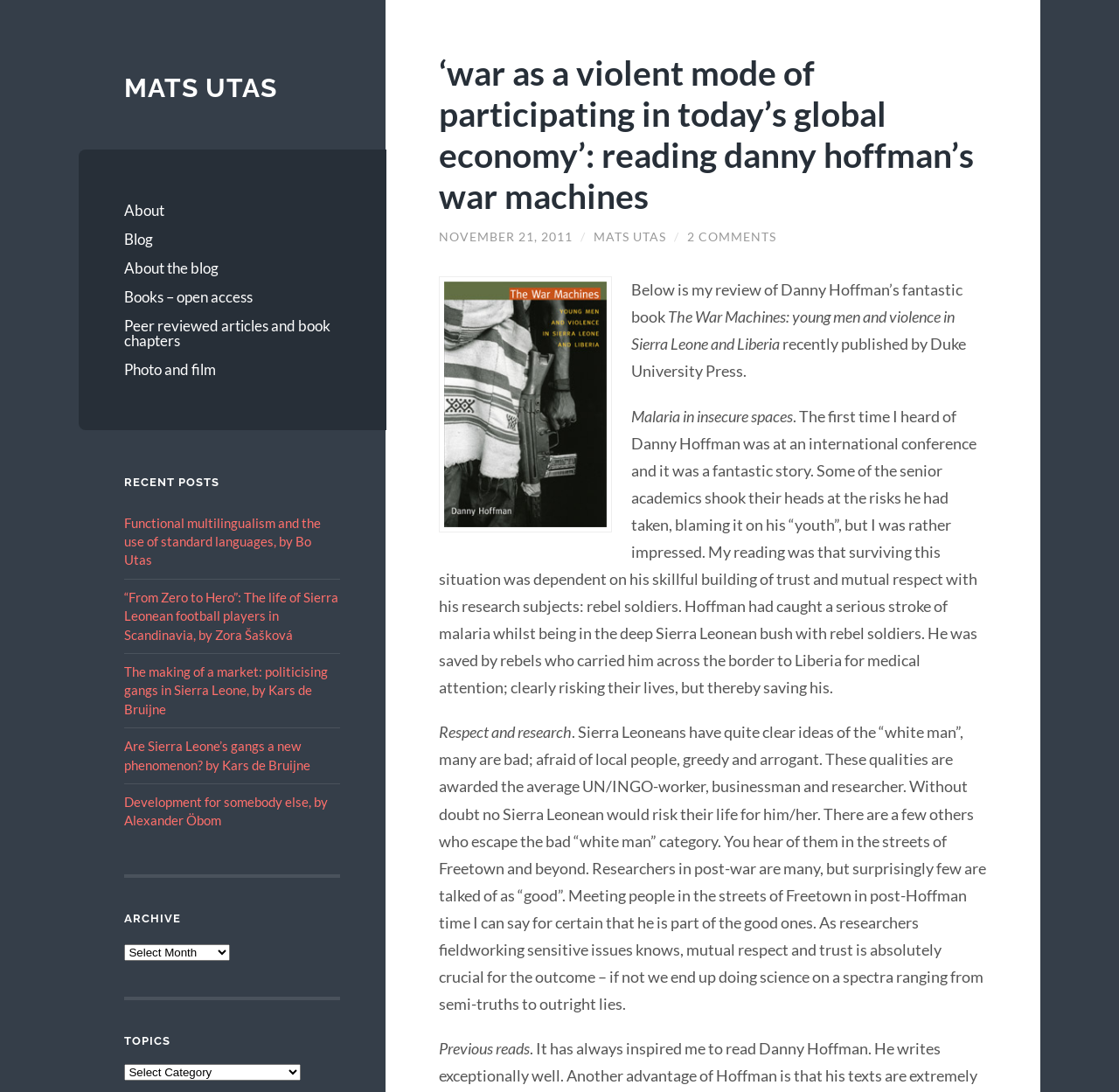Give a concise answer of one word or phrase to the question: 
What is the name of the university that published the book?

Duke University